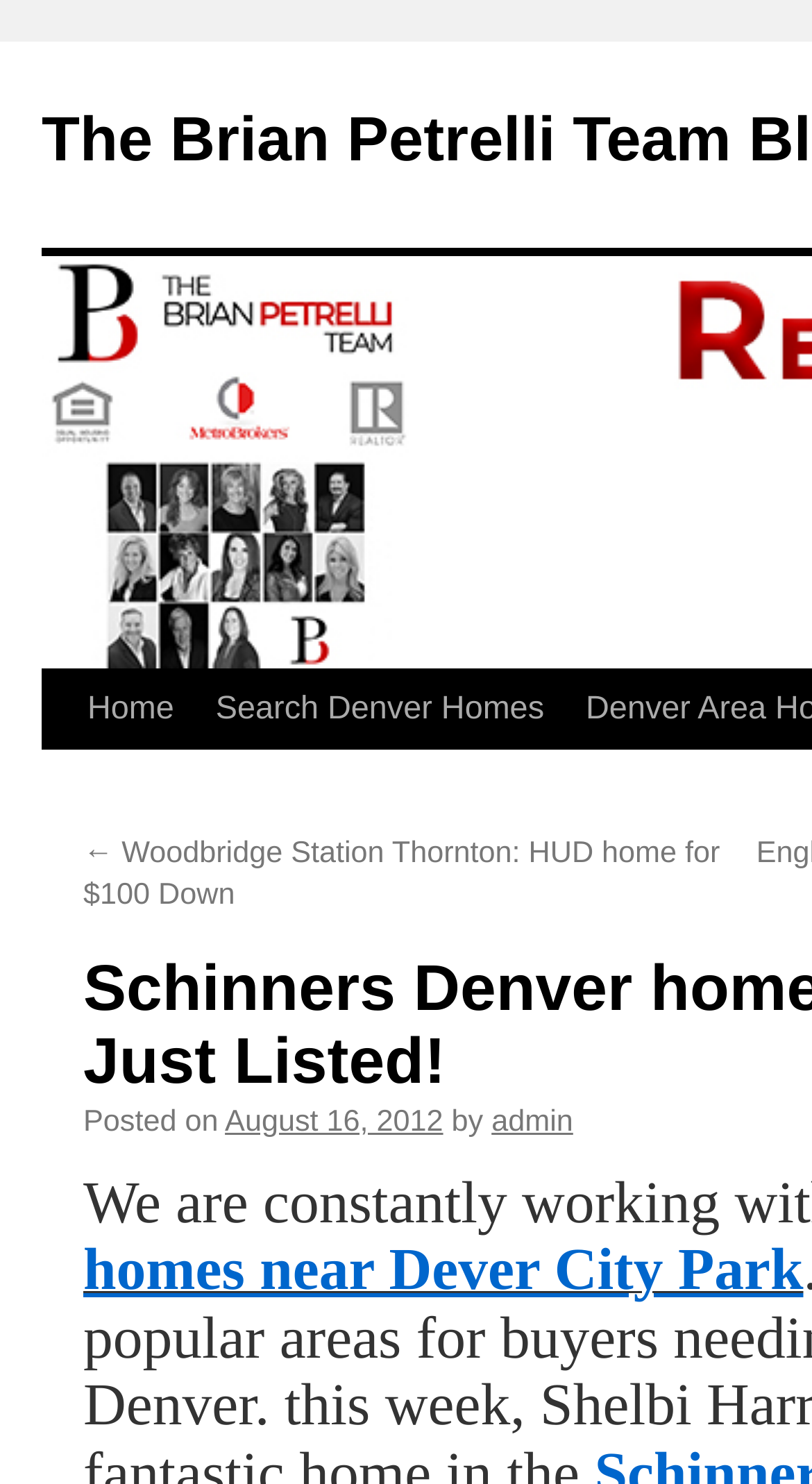Please locate the bounding box coordinates of the element that should be clicked to achieve the given instruction: "View previous post".

[0.103, 0.564, 0.887, 0.615]